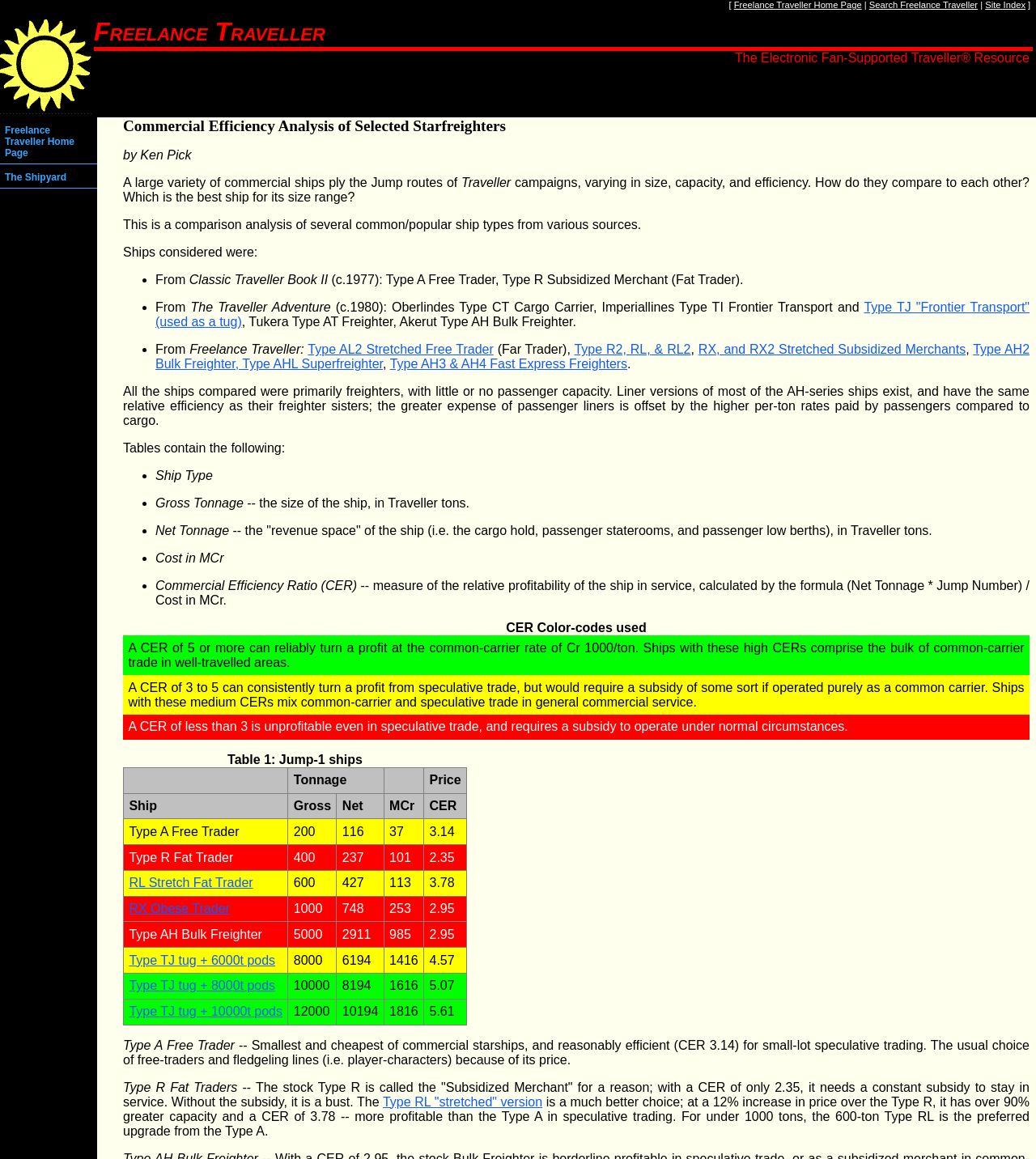What is the CER of a profitable ship?
Make sure to answer the question with a detailed and comprehensive explanation.

According to the table 'CER Color-codes used', a ship with a CER of 5 or more can reliably turn a profit at the common-carrier rate of Cr 1000/ton, which indicates that a CER of 5 or more is a measure of a profitable ship.